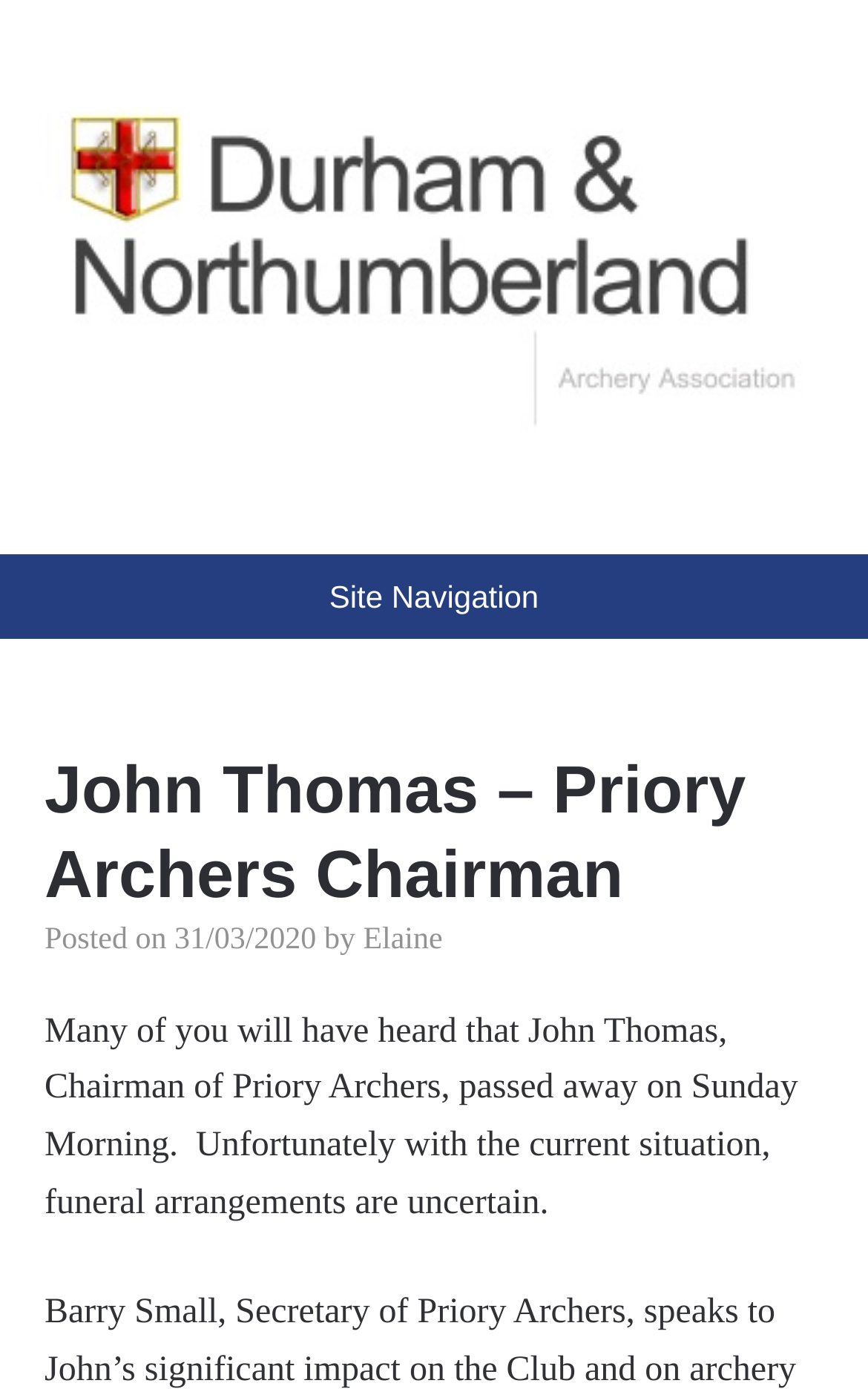Kindly respond to the following question with a single word or a brief phrase: 
What is the name of the chairman of Priory Archers?

John Thomas